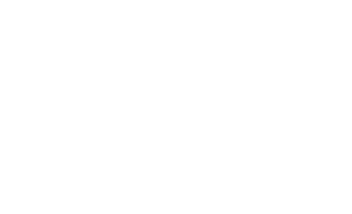What is the focus of the article?
Using the information from the image, answer the question thoroughly.

The article is titled 'Email Marketing Calendar Template: Benefits of Using It in Your Campaigns', which indicates that the focus is on how structured scheduling can enhance the performance and reach of email marketing efforts, ultimately optimizing email marketing strategies.